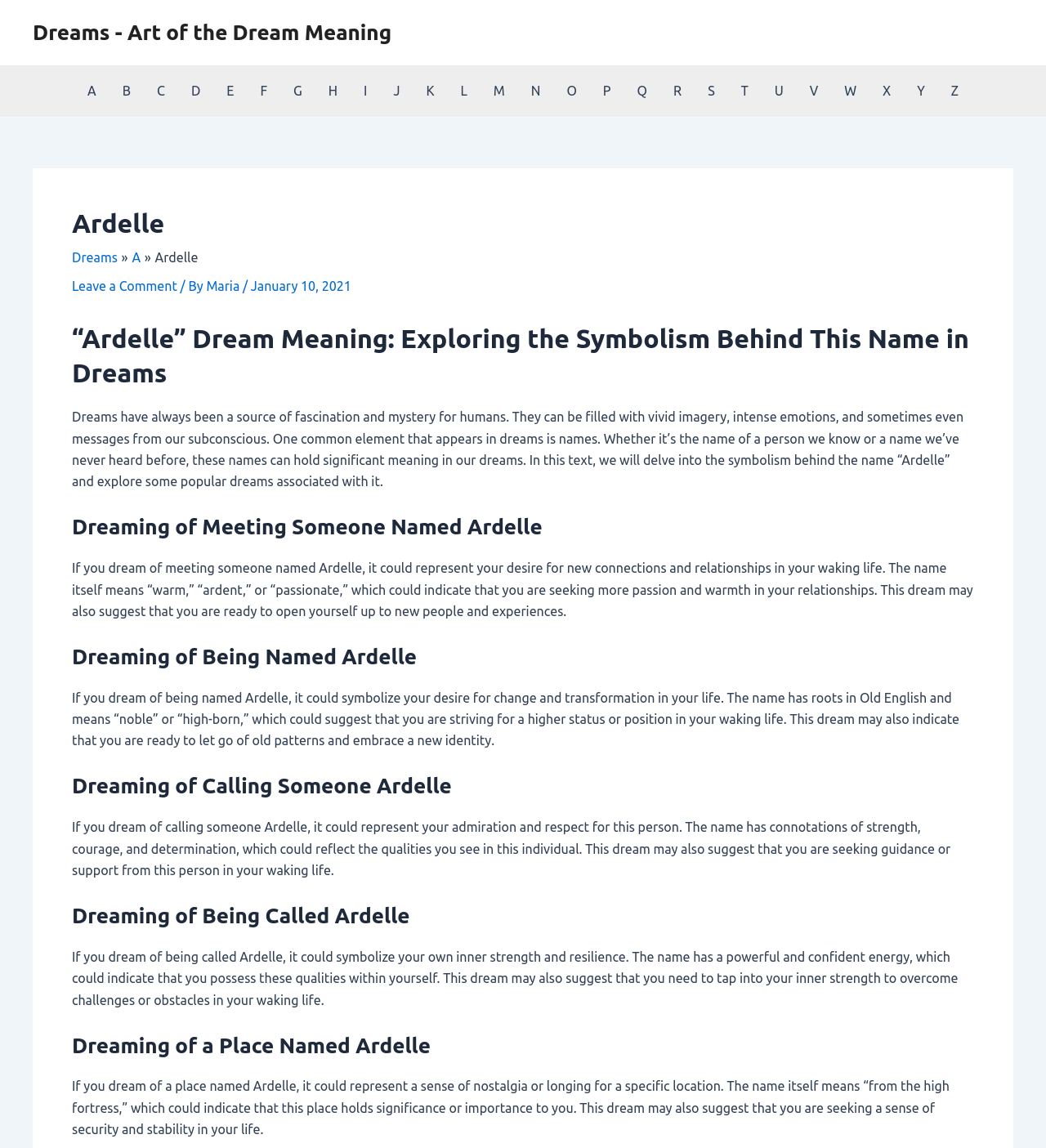Locate the bounding box coordinates of the clickable part needed for the task: "Read the article about the dream meaning of the name Ardelle".

[0.069, 0.28, 0.931, 0.34]